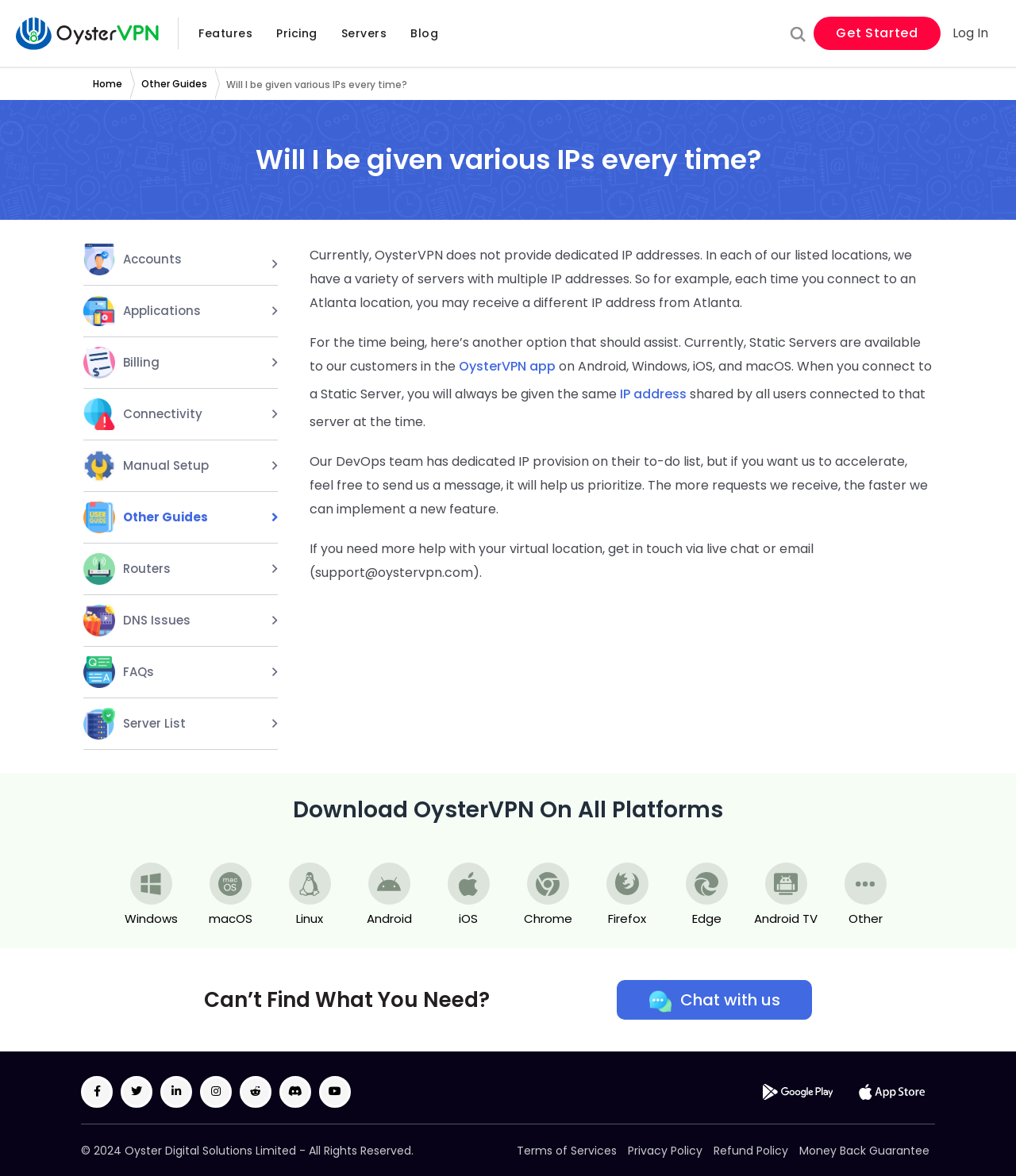Determine the bounding box coordinates of the region that needs to be clicked to achieve the task: "Click on the 'Home' link".

None